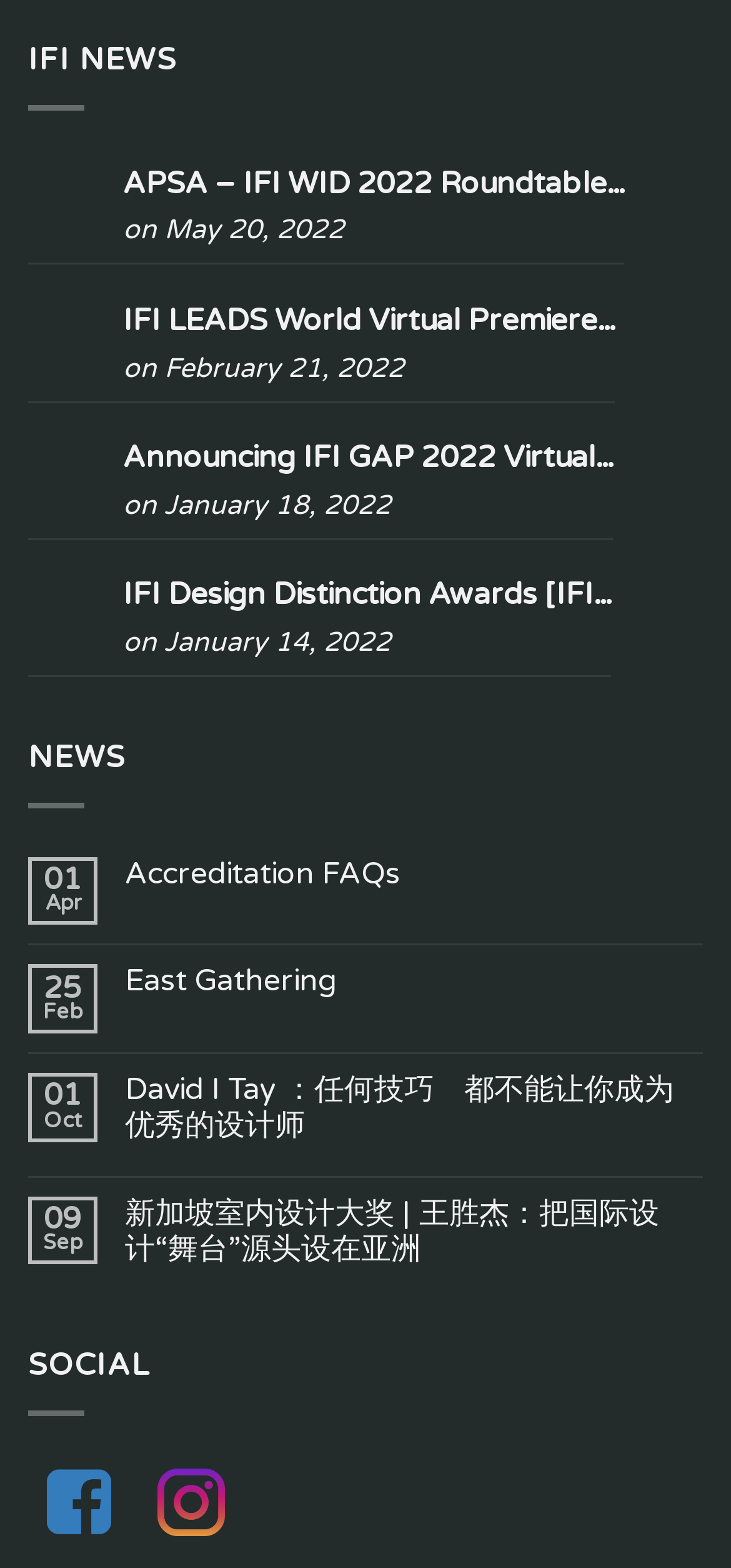Please identify the bounding box coordinates of the element's region that needs to be clicked to fulfill the following instruction: "Check out IFI LEADS World Virtual Premiere". The bounding box coordinates should consist of four float numbers between 0 and 1, i.e., [left, top, right, bottom].

[0.168, 0.193, 0.84, 0.216]